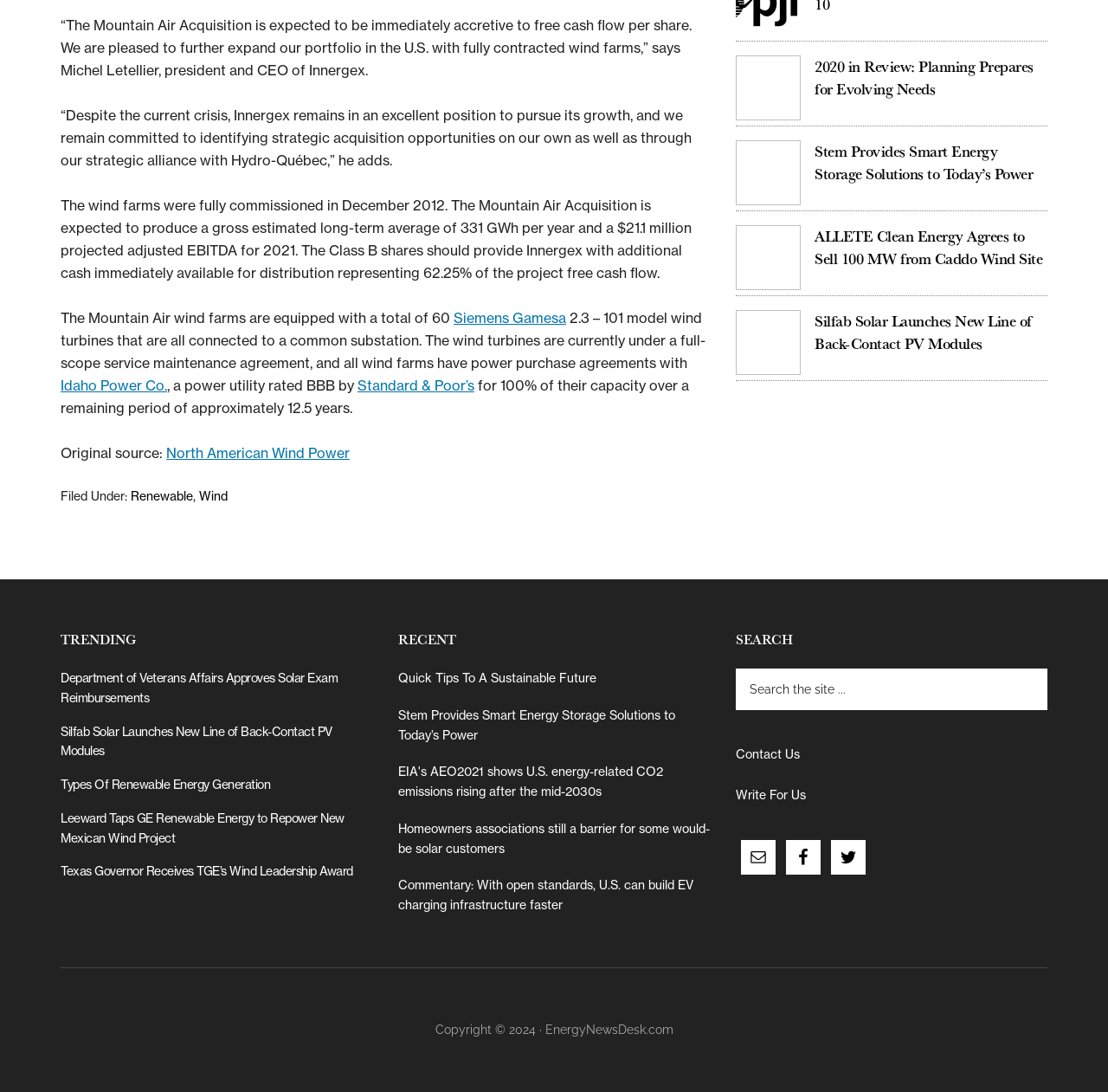Please provide a one-word or phrase answer to the question: 
What is the rating of Idaho Power Co.?

BBB